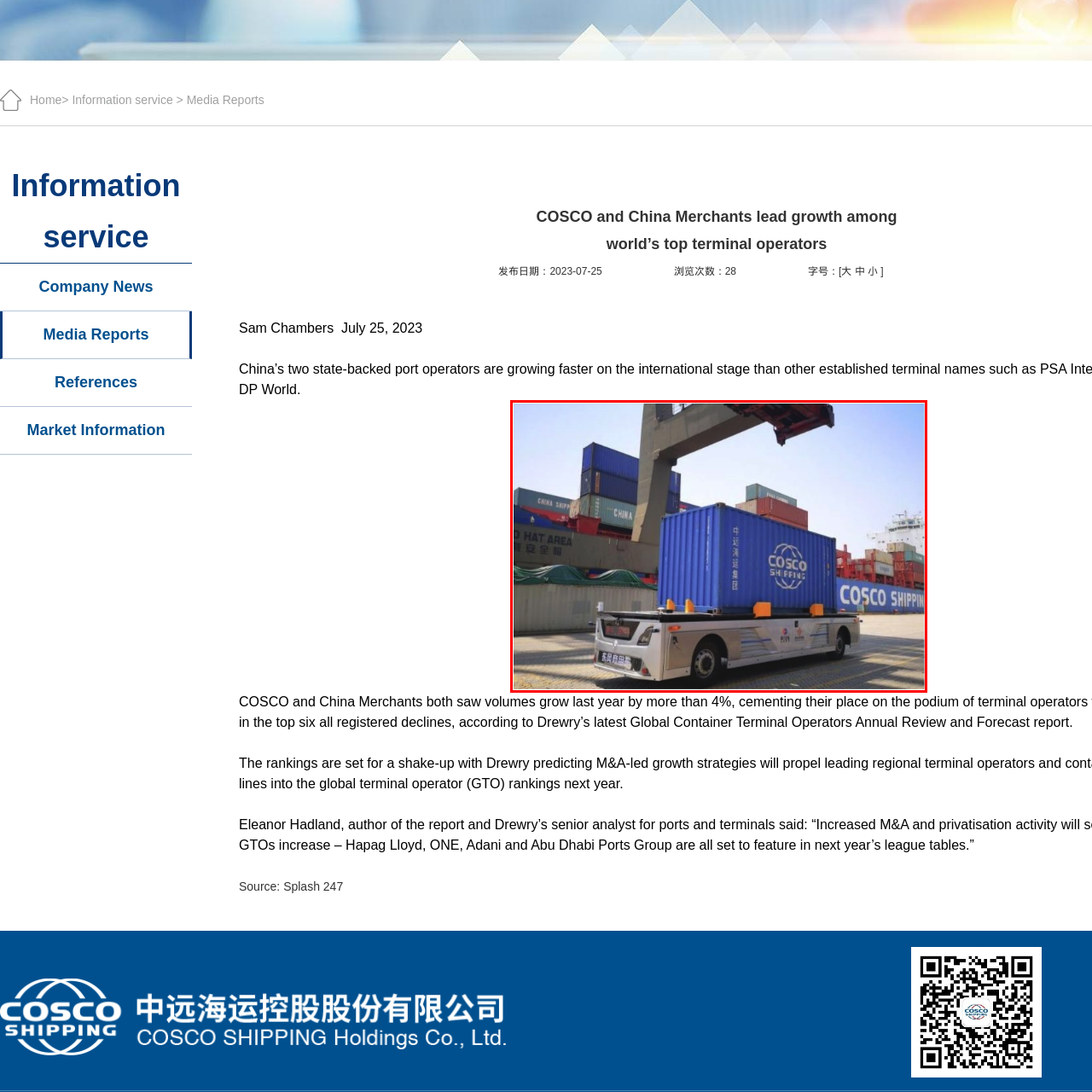What is the purpose of the overhead crane?
Analyze the image marked by the red bounding box and respond with an in-depth answer considering the visual clues.

The overhead crane is poised to lift additional containers, indicating that its purpose is to facilitate the logistics and shipping activities underway at the terminal.